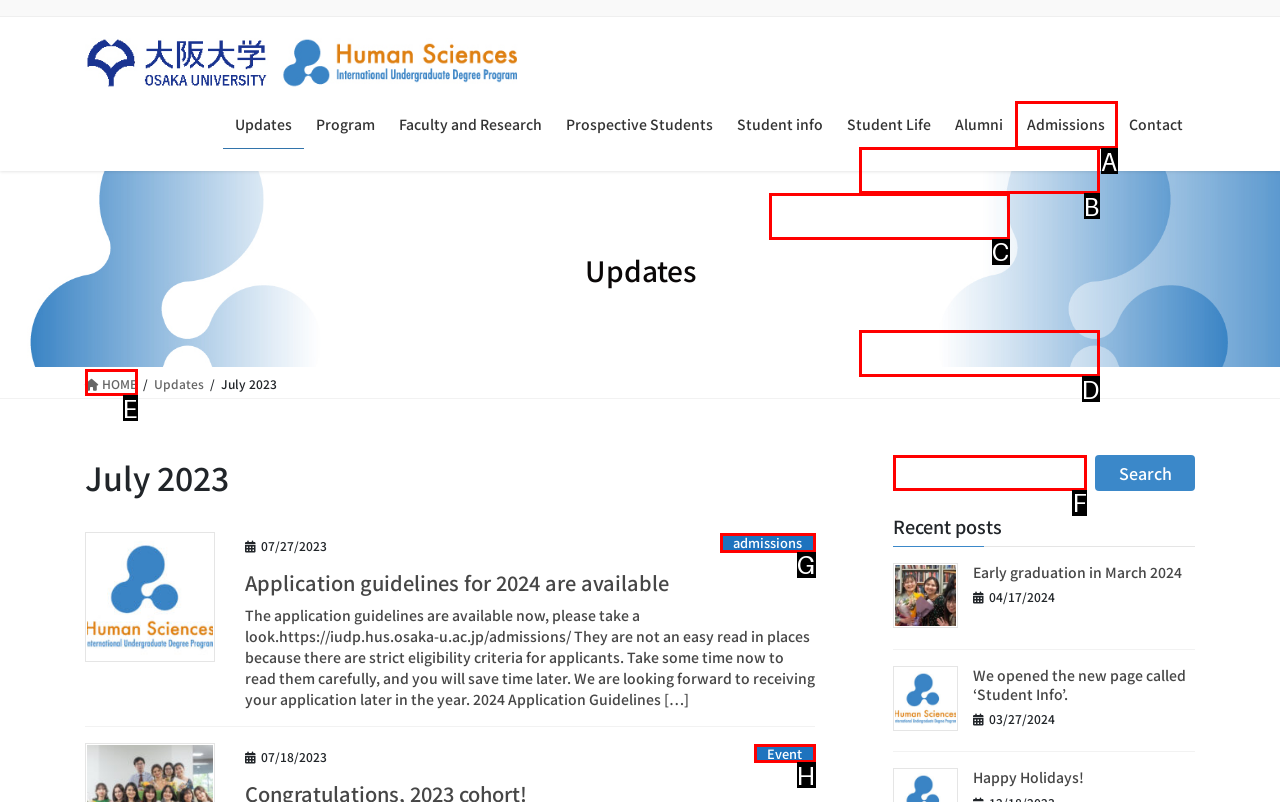Indicate which red-bounded element should be clicked to perform the task: Search for something Answer with the letter of the correct option.

F